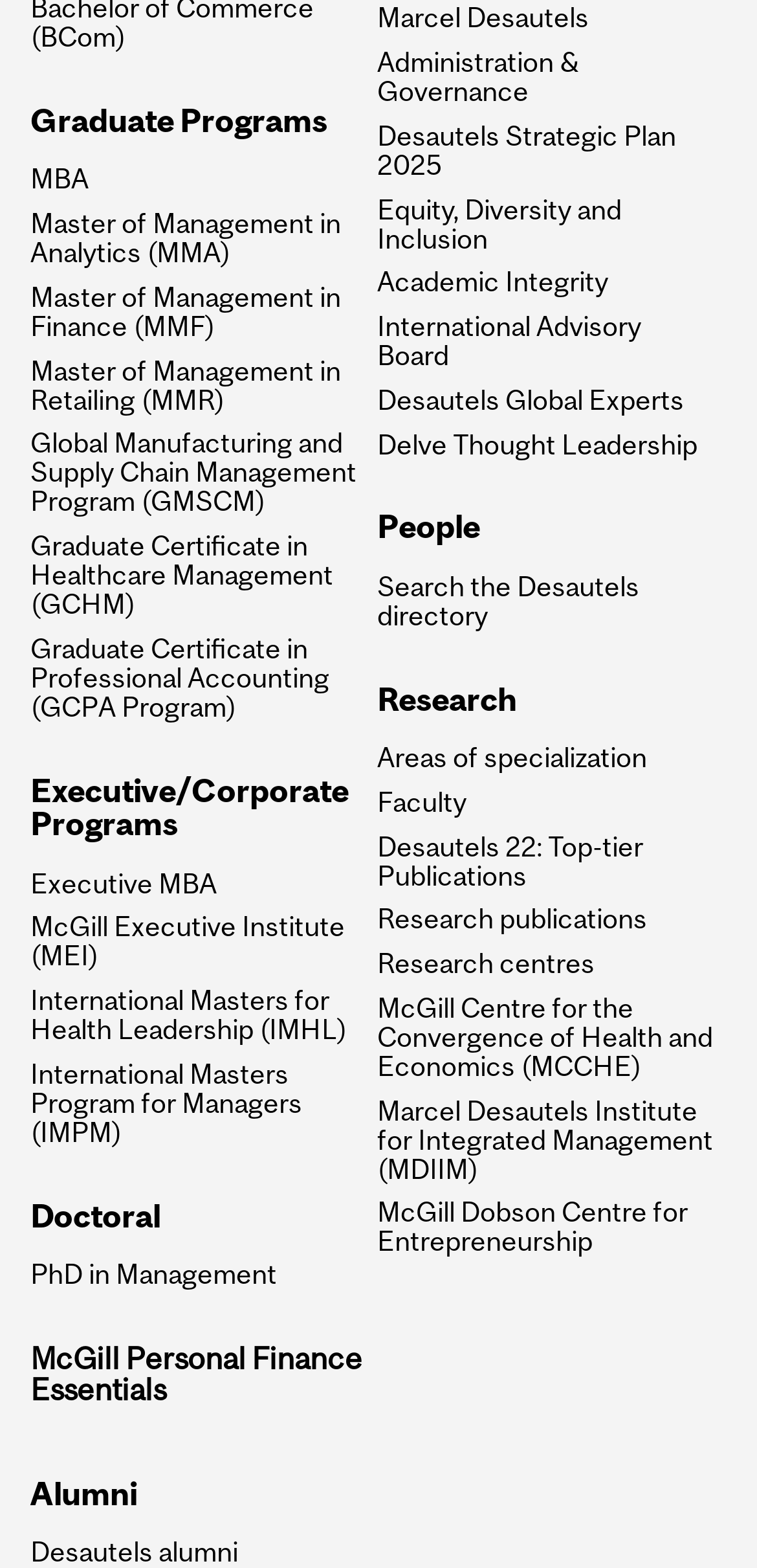Identify the bounding box coordinates for the element you need to click to achieve the following task: "Explore Desautels alumni". The coordinates must be four float values ranging from 0 to 1, formatted as [left, top, right, bottom].

[0.04, 0.981, 0.491, 1.0]